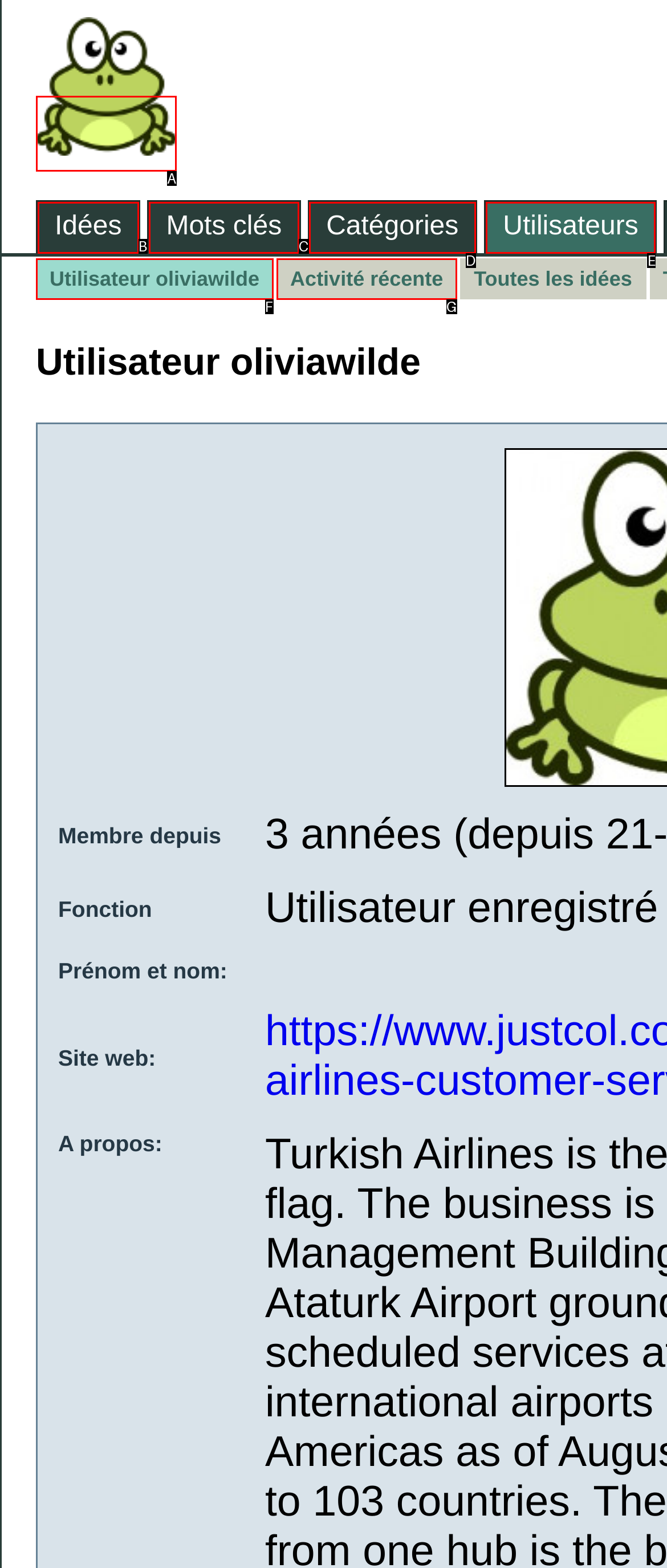Tell me which one HTML element best matches the description: Utilisateurs Answer with the option's letter from the given choices directly.

E